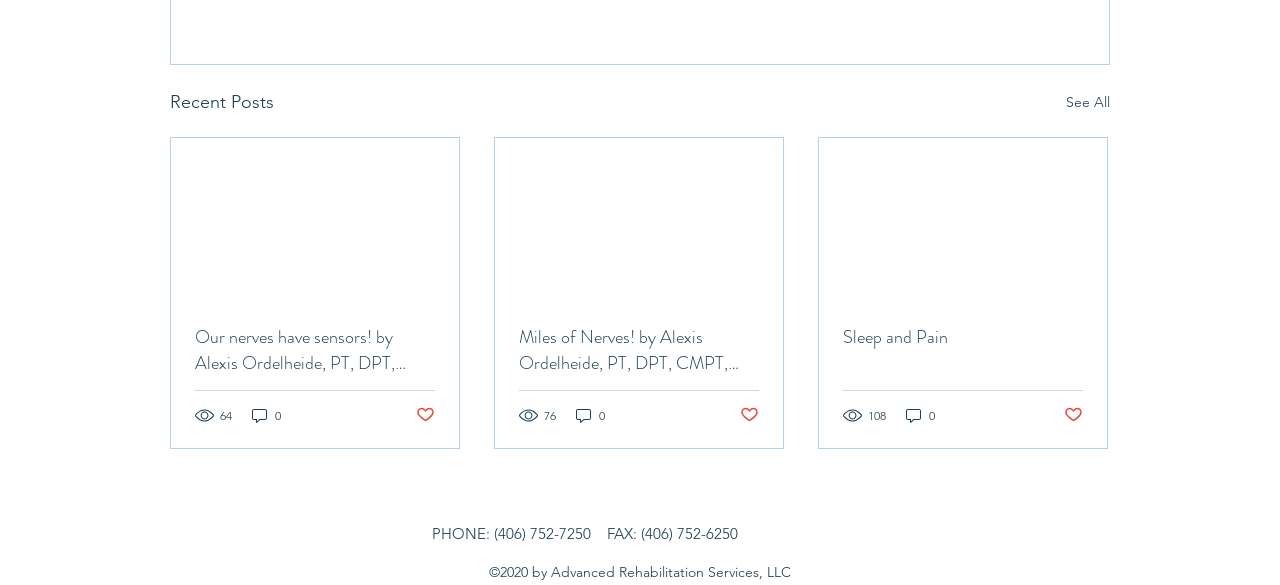Identify the bounding box coordinates of the clickable region necessary to fulfill the following instruction: "View the post with 76 views". The bounding box coordinates should be four float numbers between 0 and 1, i.e., [left, top, right, bottom].

[0.405, 0.693, 0.436, 0.726]